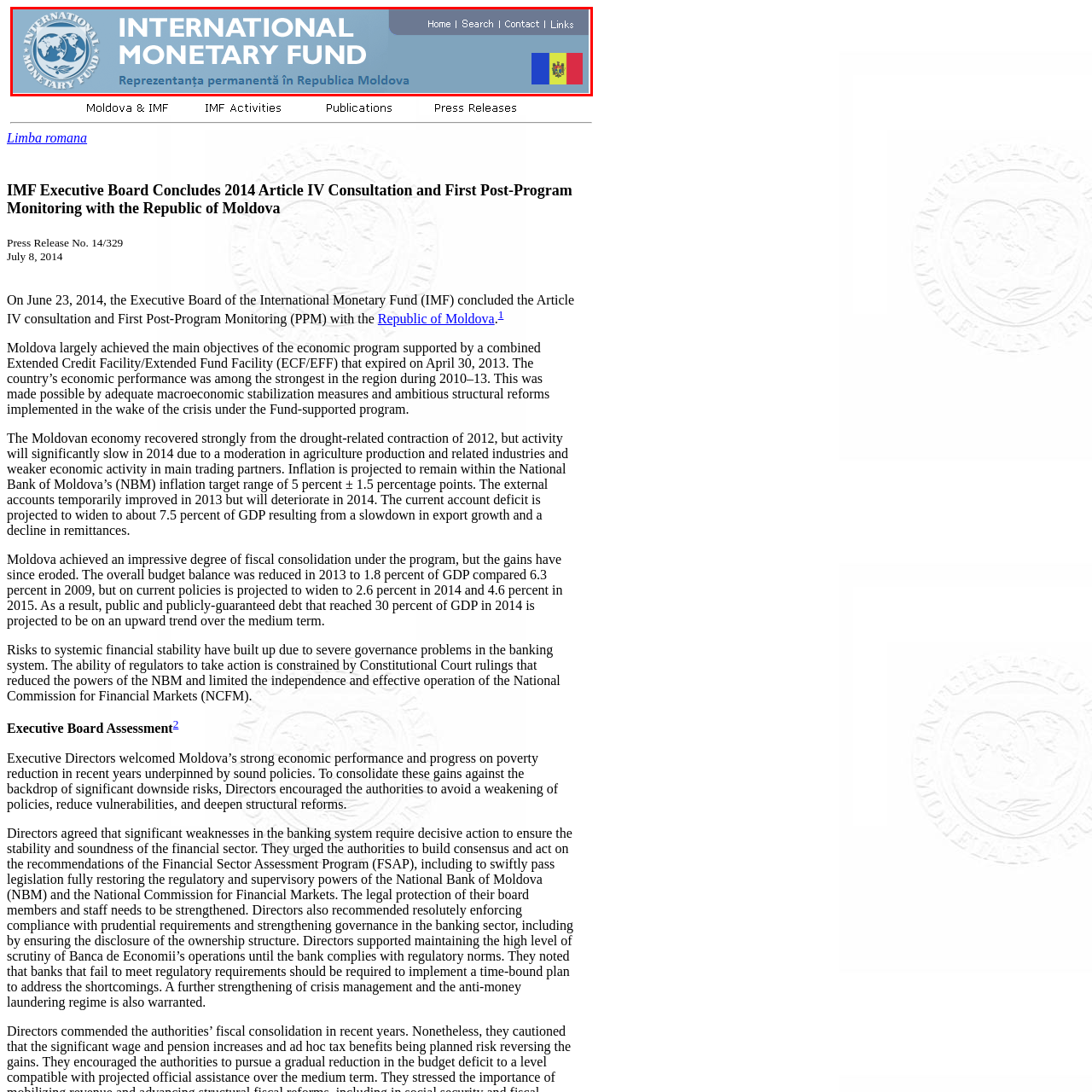Focus on the part of the image that is marked with a yellow outline and respond in detail to the following inquiry based on what you observe: 
What is the purpose of the header in the image?

The header serves as a gateway to information about IMF activities, policies, and resources concerning Moldova's economic landscape, providing access to relevant data and details about the IMF's work in the country.